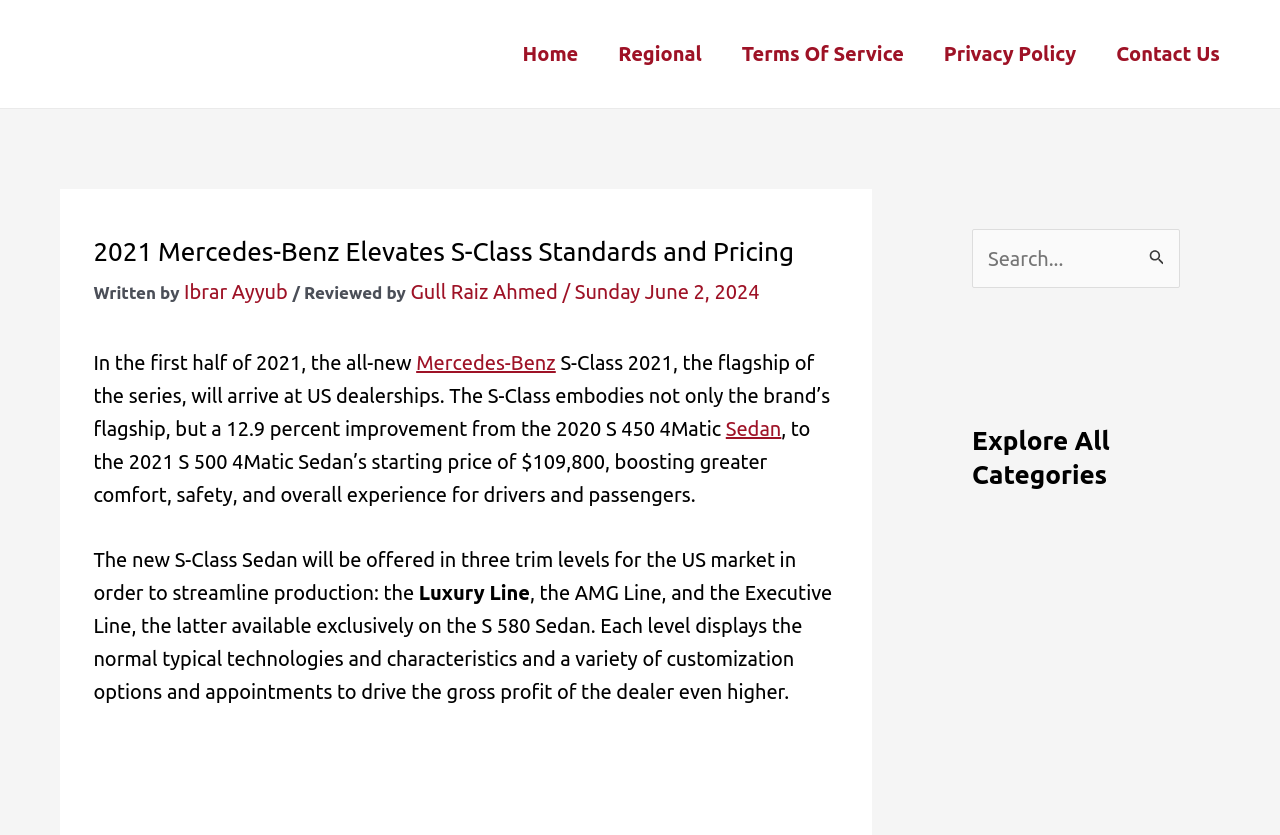Identify the bounding box coordinates for the element you need to click to achieve the following task: "Click the 'Mercedes-Benz' link". The coordinates must be four float values ranging from 0 to 1, formatted as [left, top, right, bottom].

[0.325, 0.42, 0.434, 0.448]